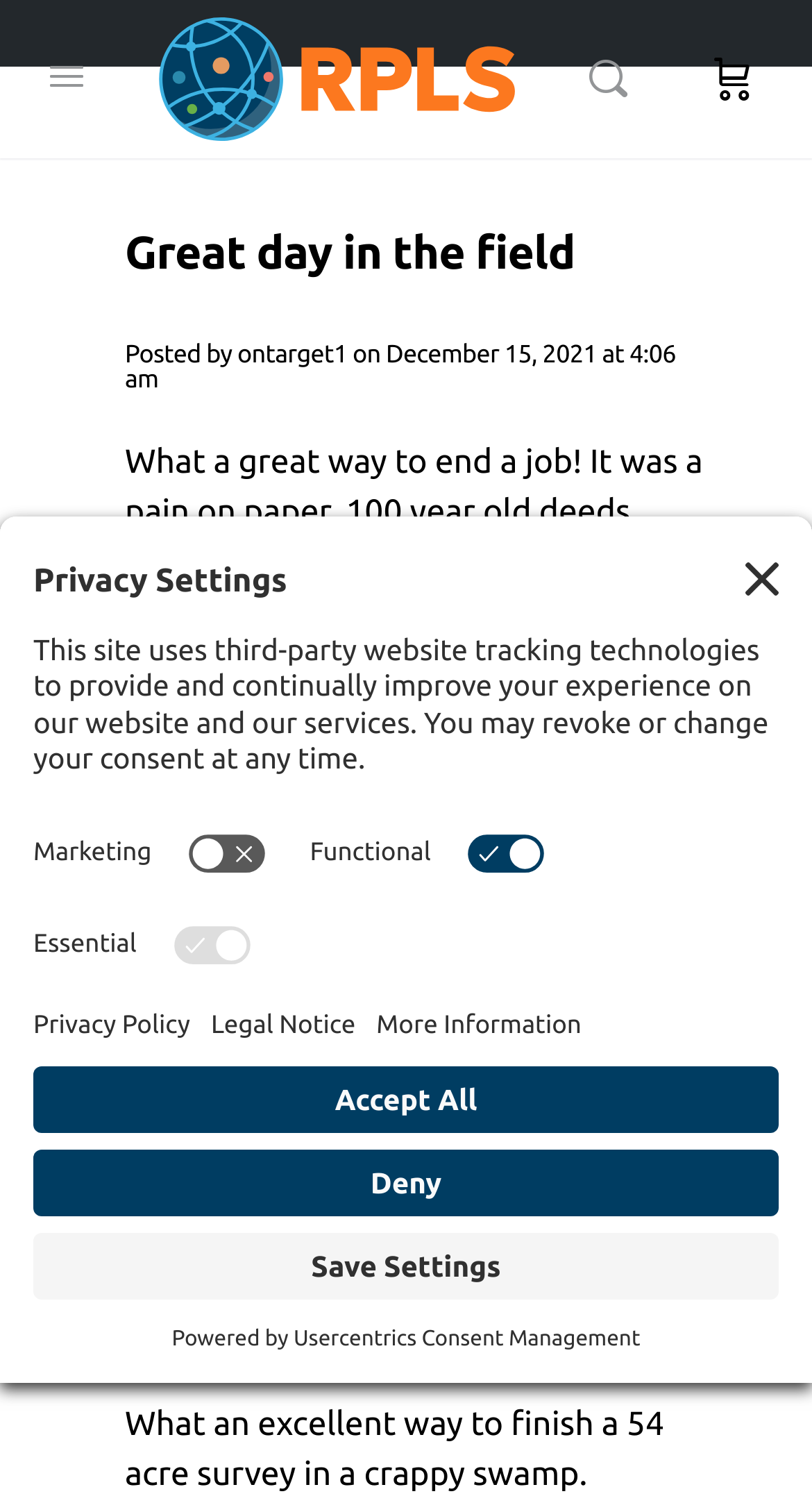What is the date of the article?
From the screenshot, provide a brief answer in one word or phrase.

December 15, 2021